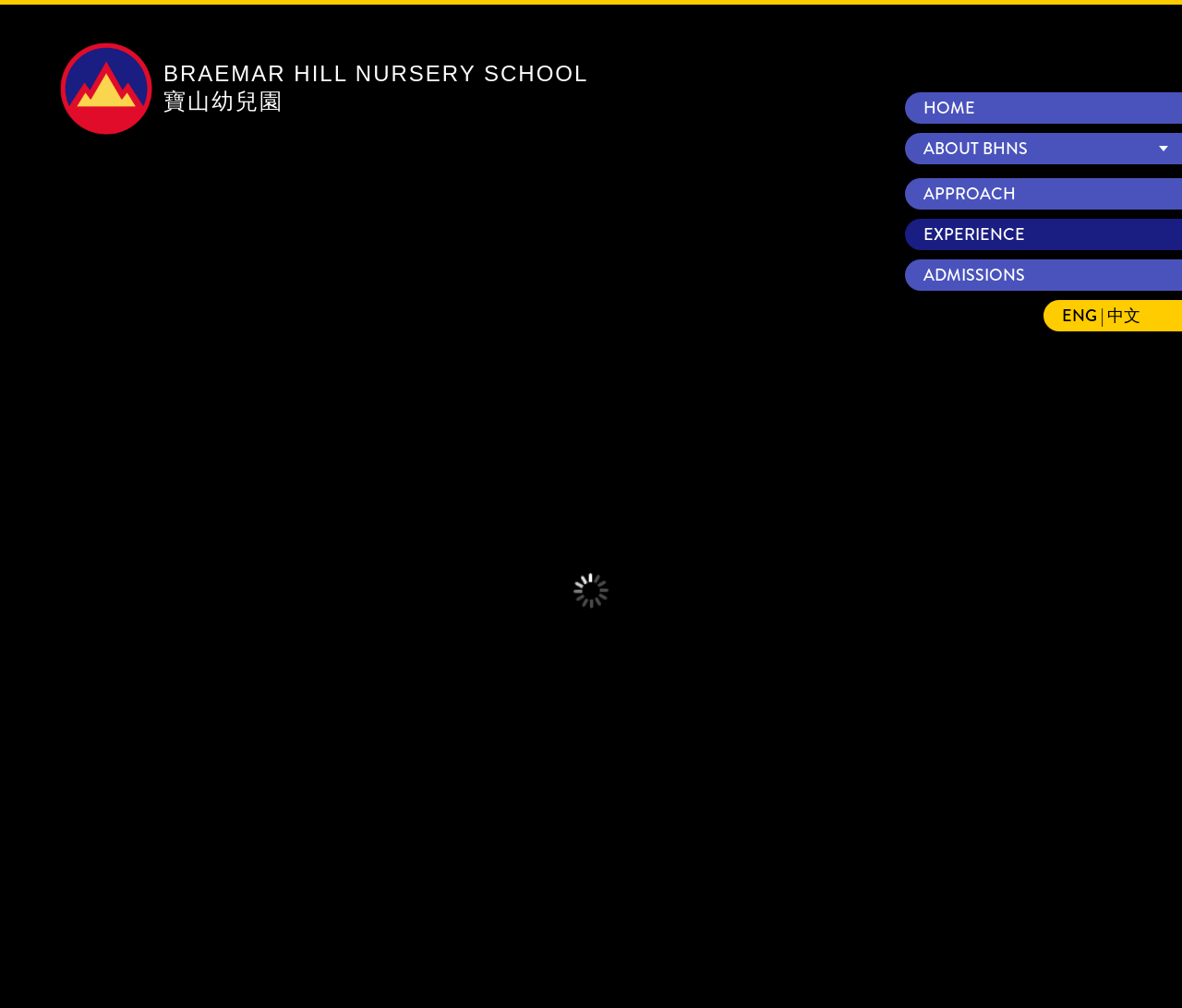Can you find the bounding box coordinates for the element to click on to achieve the instruction: "view admissions information"?

[0.766, 0.257, 1.0, 0.288]